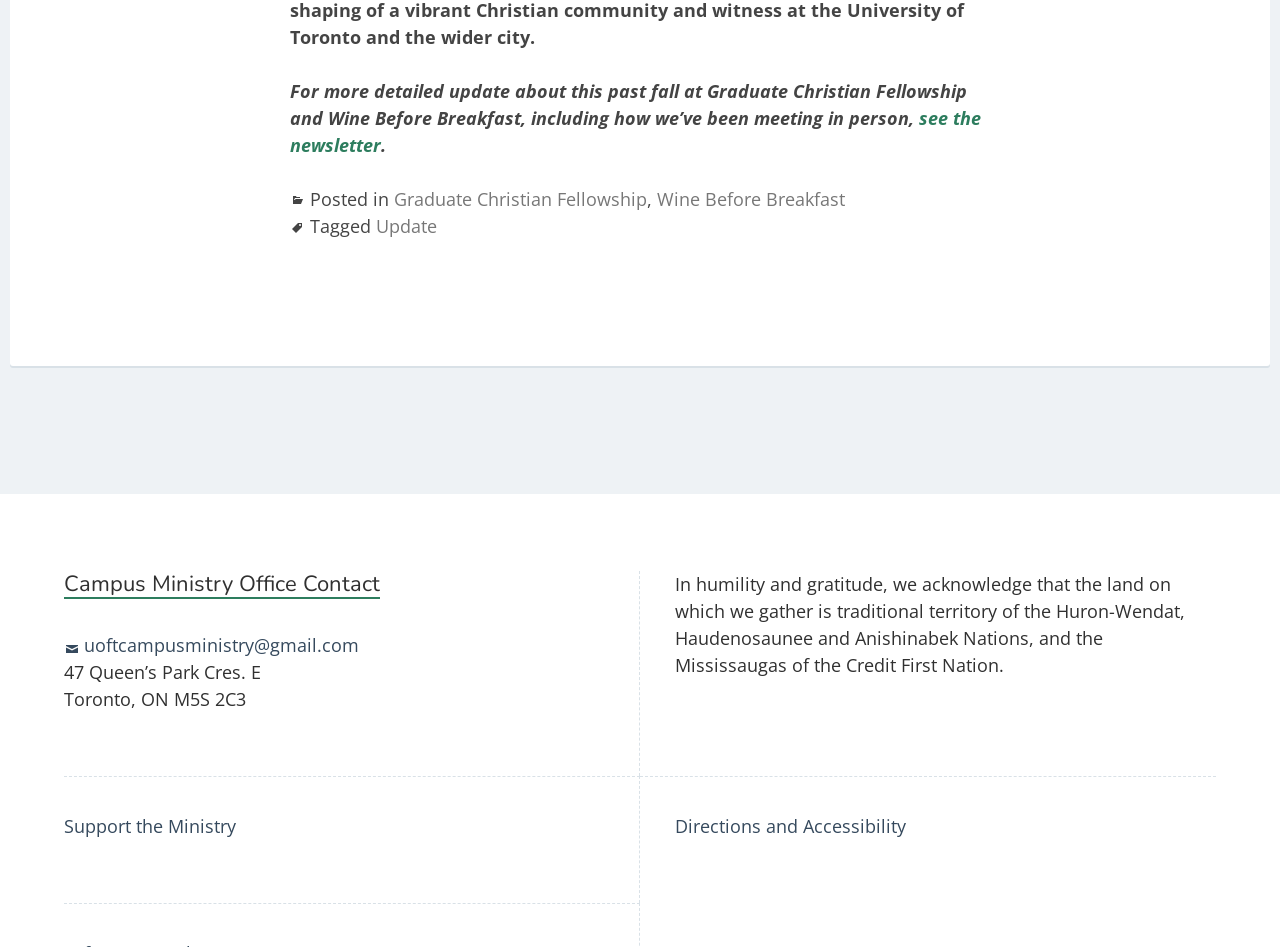What is the name of the campus ministry office?
Could you give a comprehensive explanation in response to this question?

I found the answer by looking at the 'Campus Ministry Office Contact' section, where it provides an email address 'uoftcampusministry@gmail.com' with a icon, indicating that 'Uoft Campus Ministry' is the name of the campus ministry office.